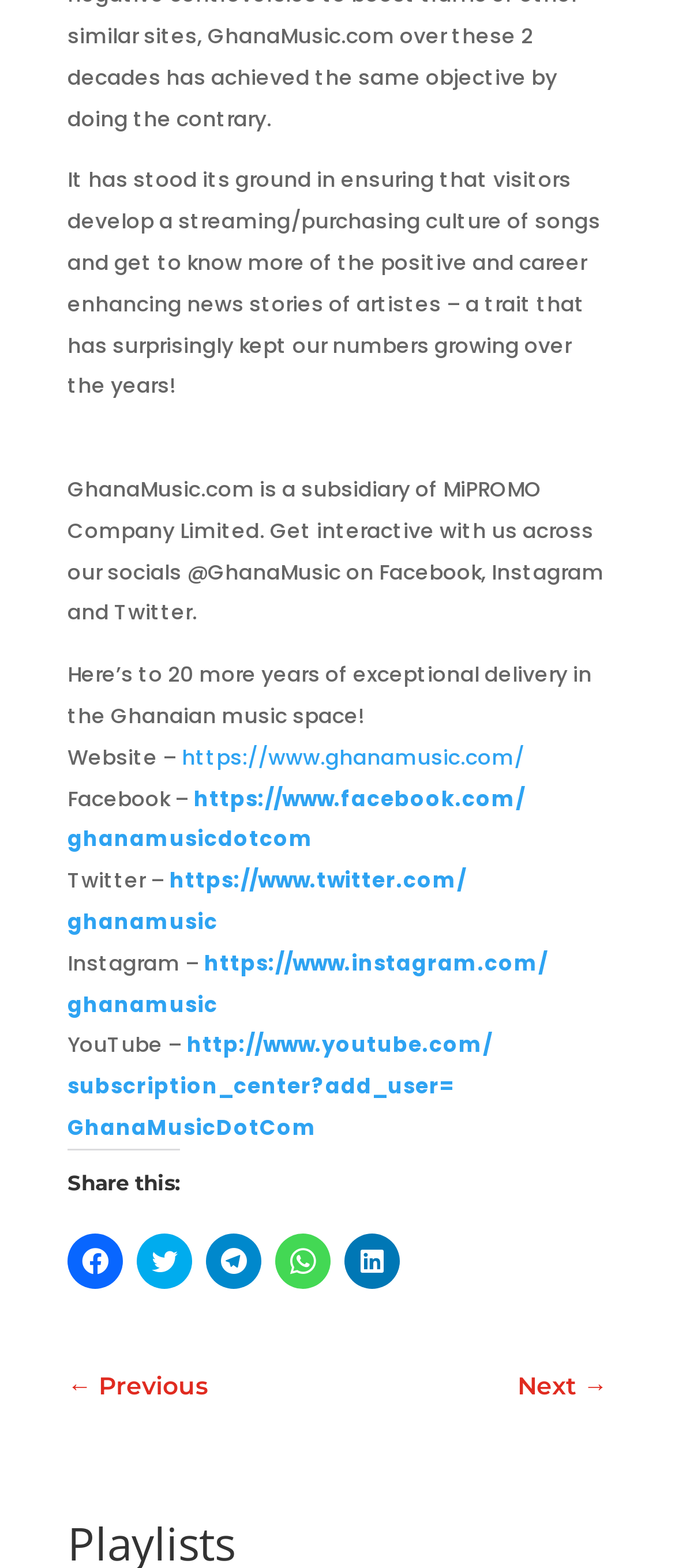Please identify the bounding box coordinates of the area that needs to be clicked to fulfill the following instruction: "read about making multiple YouTube channels with one email."

None